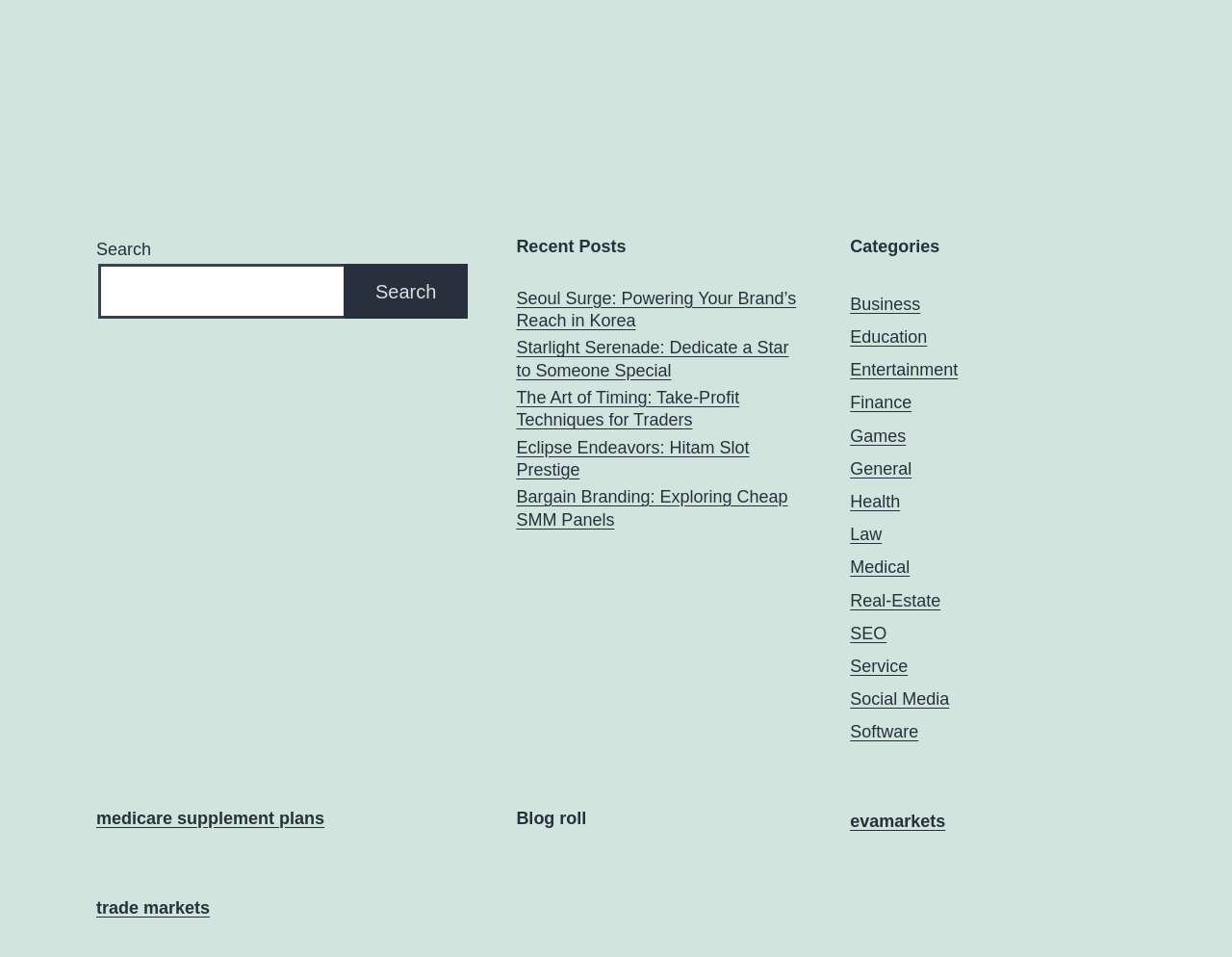What is the topic of the section below 'Recent Posts'?
Examine the image closely and answer the question with as much detail as possible.

The section below 'Recent Posts' contains a heading and a link related to Medicare supplement plans, indicating that this section is dedicated to providing information on this specific topic.